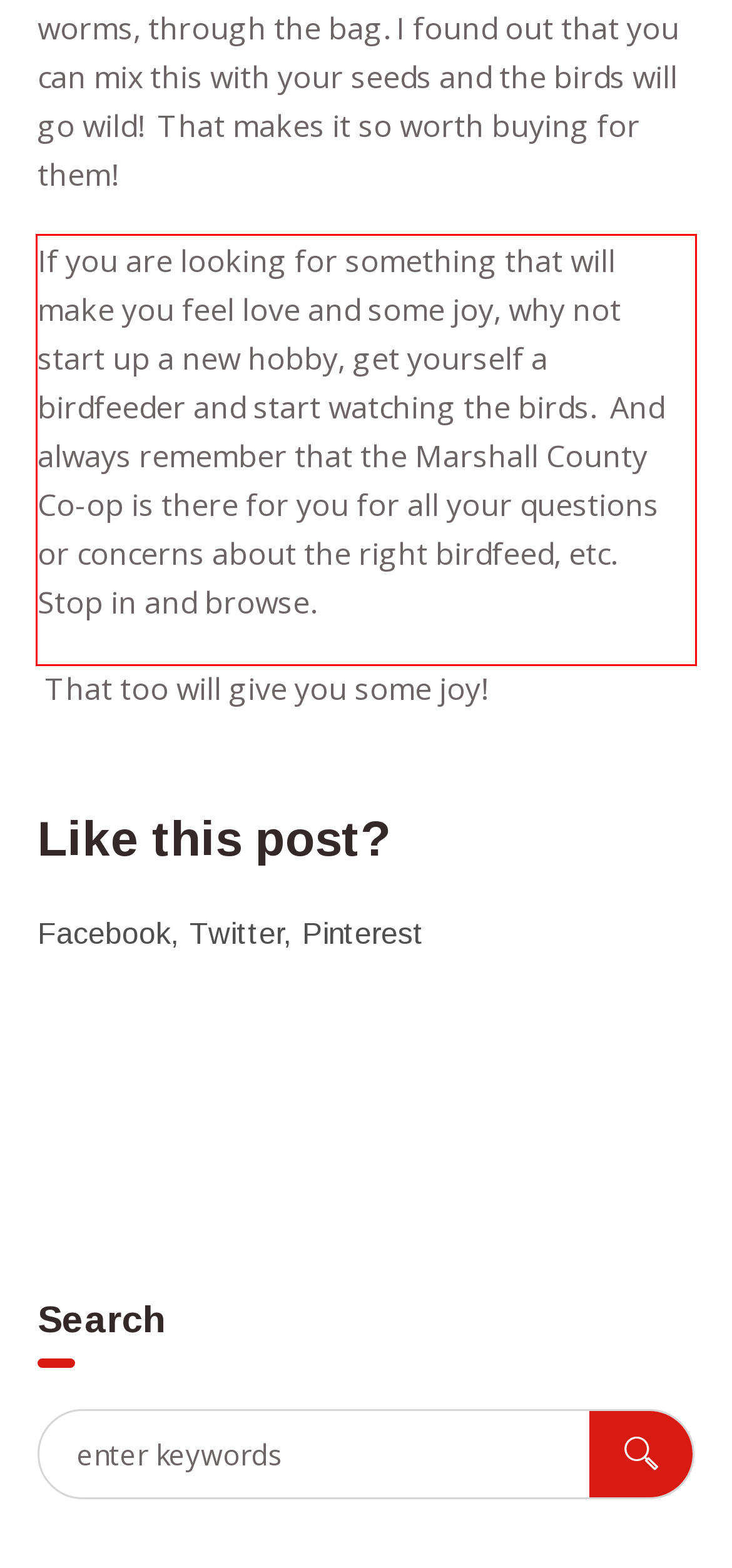Analyze the webpage screenshot and use OCR to recognize the text content in the red bounding box.

If you are looking for something that will make you feel love and some joy, why not start up a new hobby, get yourself a birdfeeder and start watching the birds. And always remember that the Marshall County Co-op is there for you for all your questions or concerns about the right birdfeed, etc. Stop in and browse.